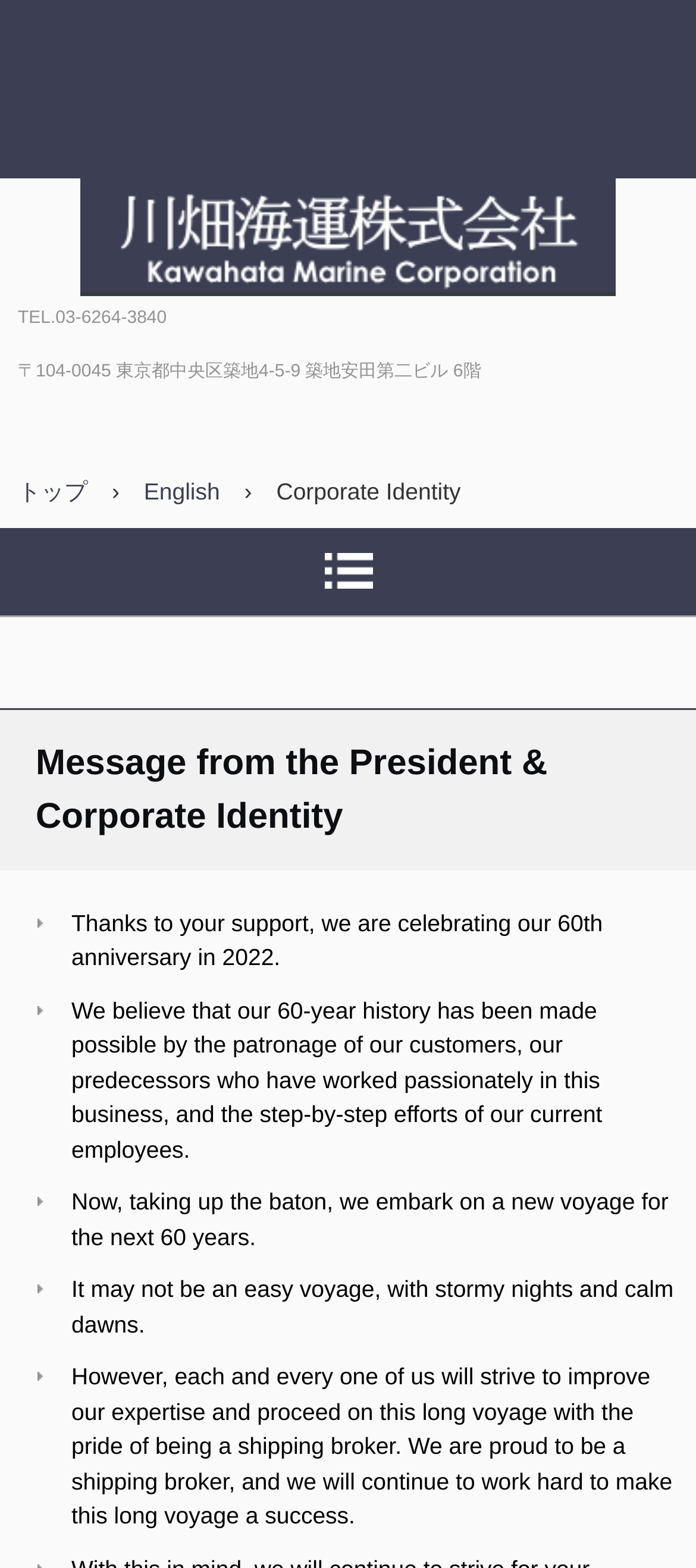What is the company's phone number?
Please give a detailed answer to the question using the information shown in the image.

I found the phone number by looking at the static text element with the content 'TEL.03-6264-3840' located at the top of the page.